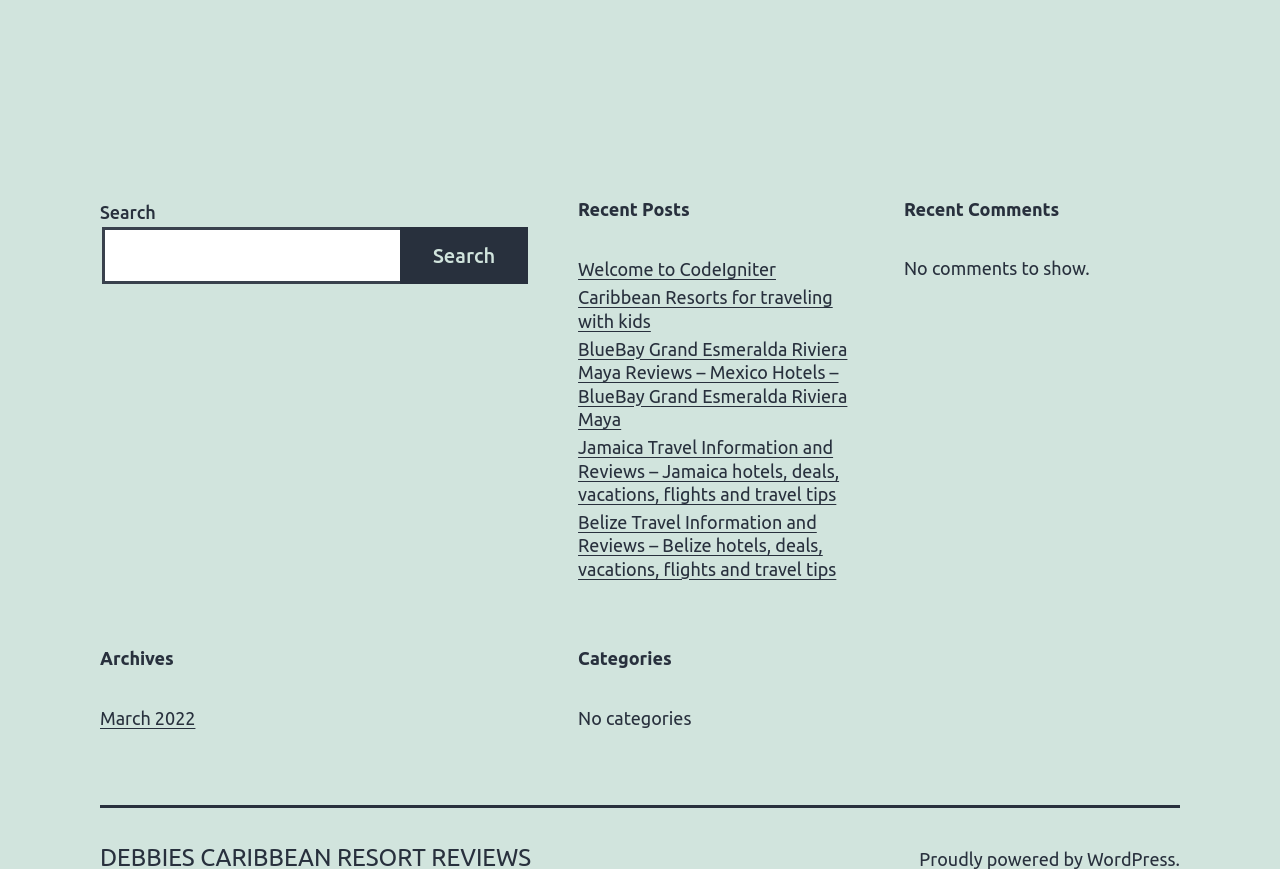Find the bounding box coordinates of the element to click in order to complete the given instruction: "go to March 2022 archives."

[0.078, 0.815, 0.153, 0.838]